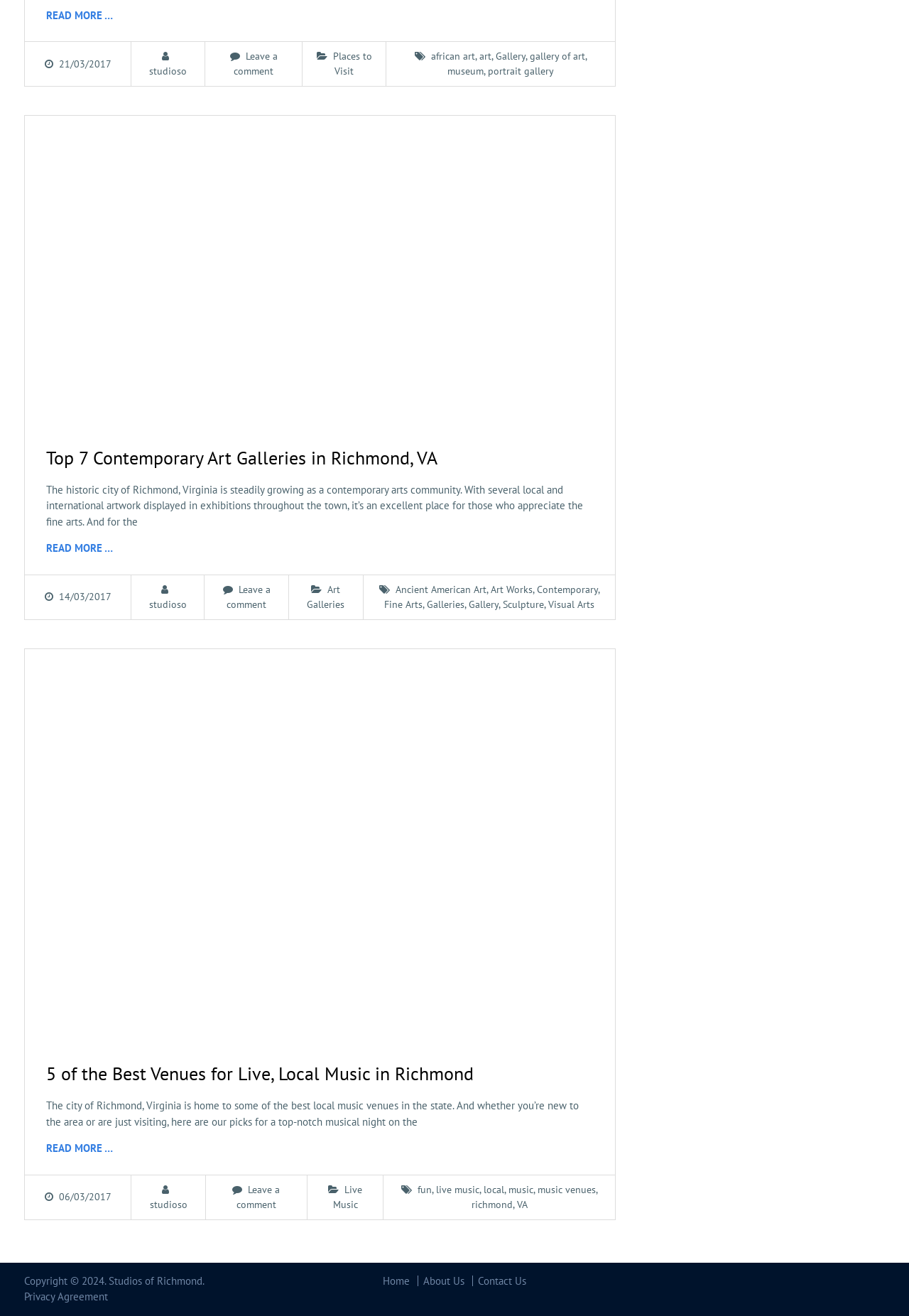Please indicate the bounding box coordinates for the clickable area to complete the following task: "Visit 'Top 7 Contemporary Art Galleries in Richmond, VA'". The coordinates should be specified as four float numbers between 0 and 1, i.e., [left, top, right, bottom].

[0.051, 0.339, 0.481, 0.357]